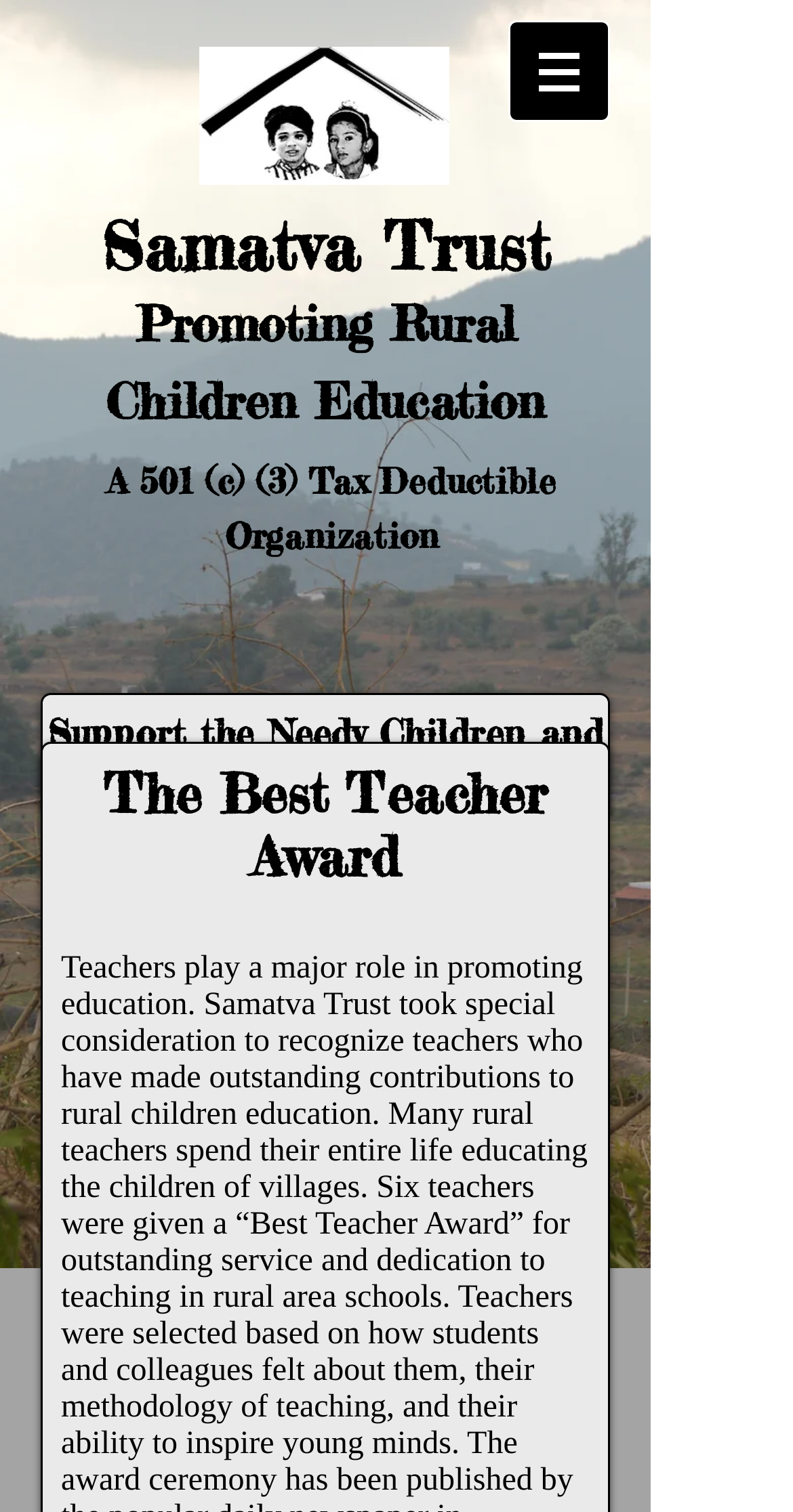Describe in detail what you see on the webpage.

The webpage is about the Samatva Trust, a 501(c)(3) tax-deductible organization promoting rural children's education. At the top left, there is a logo image, "Logo2.jpg", which is also a link. To the right of the logo, there is a navigation menu labeled "Site" with a button that has a popup menu.

Below the navigation menu, there is a heading that reads "Samatva Trust Promoting Rural Children Education". This heading contains a link to "Samatva Trust". 

Further down, there is another heading that states the organization's tax-deductible status. Below this, there is a prominent heading that encourages visitors to "Support the Needy Children and Give the Gift of Education". 

Underneath this heading, there are two more headings, one that reads "The Best Teacher Award" and another that appears to be a separator or a blank line. The overall layout suggests that the webpage is focused on promoting the organization's mission and the Best Teacher Award.